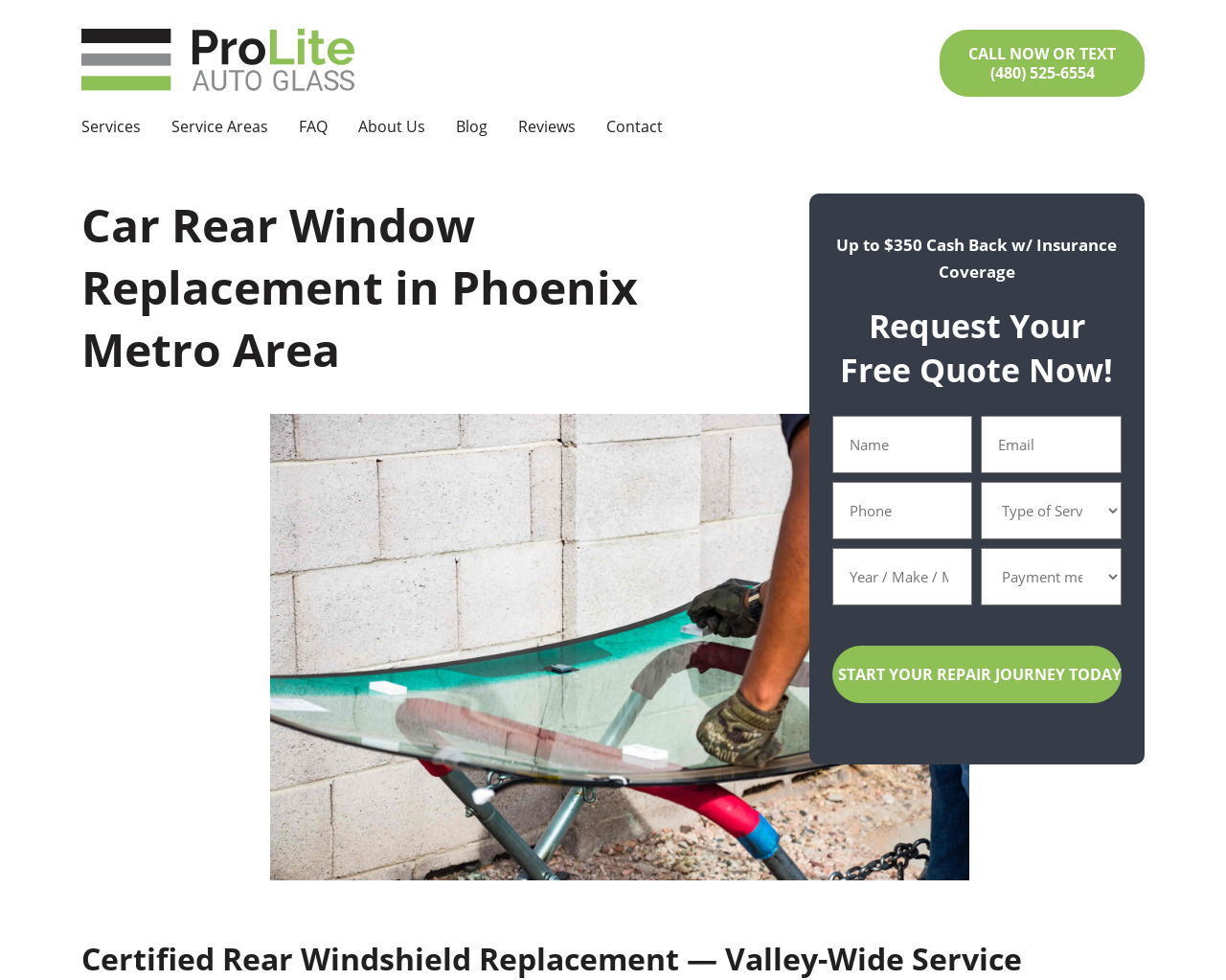Find the bounding box coordinates of the element you need to click on to perform this action: 'Click the 'Start Your Repair Journey Today!' button'. The coordinates should be represented by four float values between 0 and 1, in the format [left, top, right, bottom].

[0.679, 0.659, 0.915, 0.717]